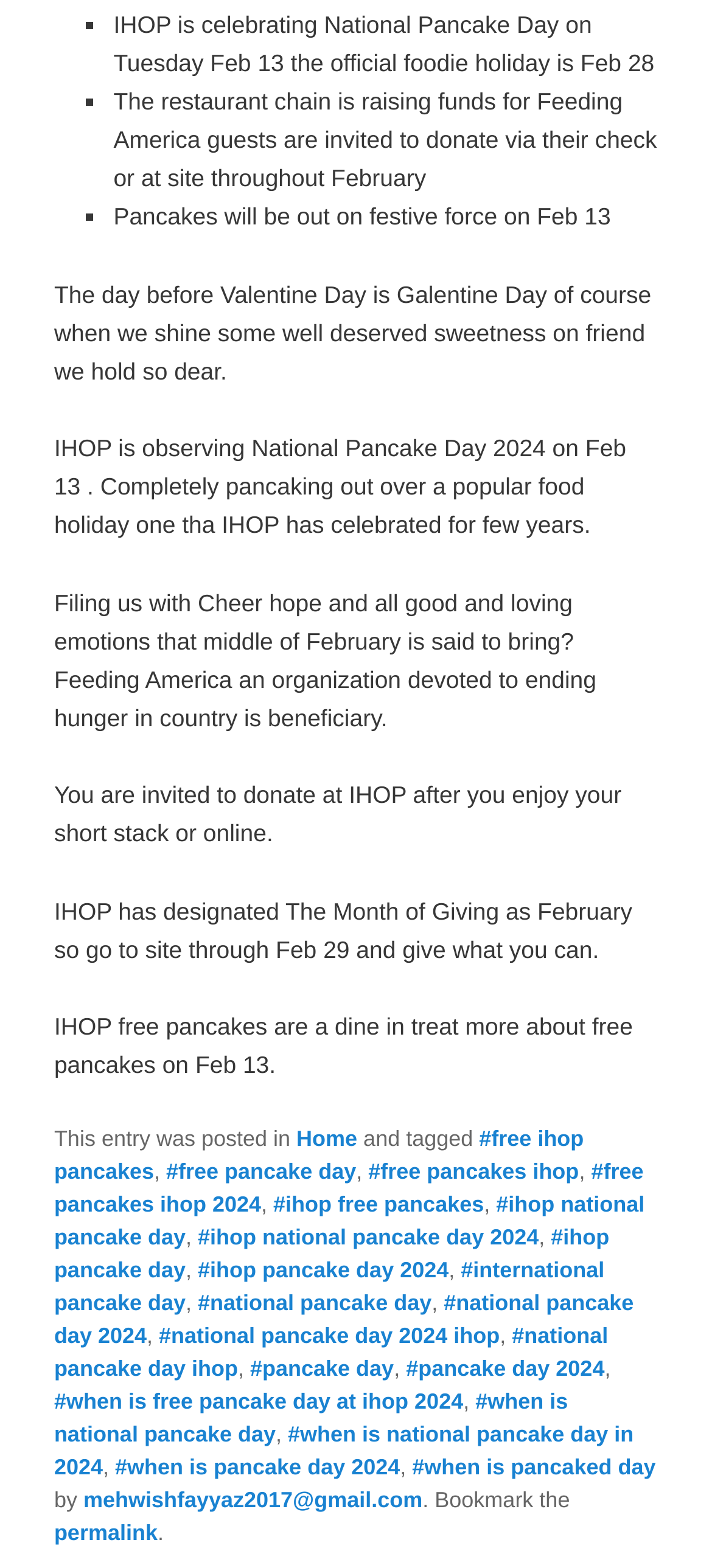Point out the bounding box coordinates of the section to click in order to follow this instruction: "Click the '#free ihop pancakes' link".

[0.076, 0.718, 0.82, 0.756]